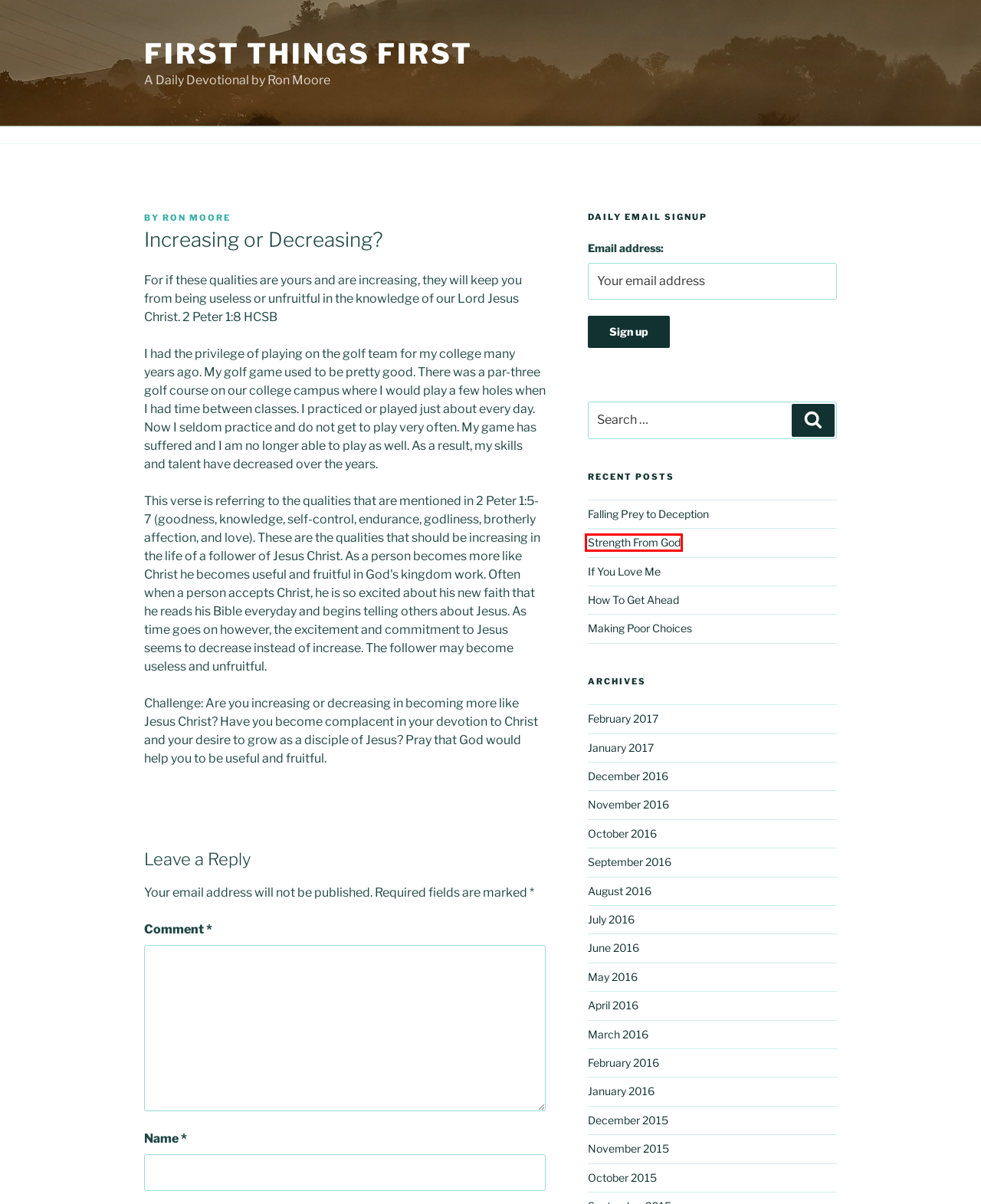Given a screenshot of a webpage featuring a red bounding box, identify the best matching webpage description for the new page after the element within the red box is clicked. Here are the options:
A. November 2016 – First Things First
B. March 2016 – First Things First
C. Making Poor Choices – First Things First
D. Strength From God – First Things First
E. July 2016 – First Things First
F. Falling Prey to Deception – First Things First
G. October 2016 – First Things First
H. First Things First – A Daily Devotional by Ron Moore

D